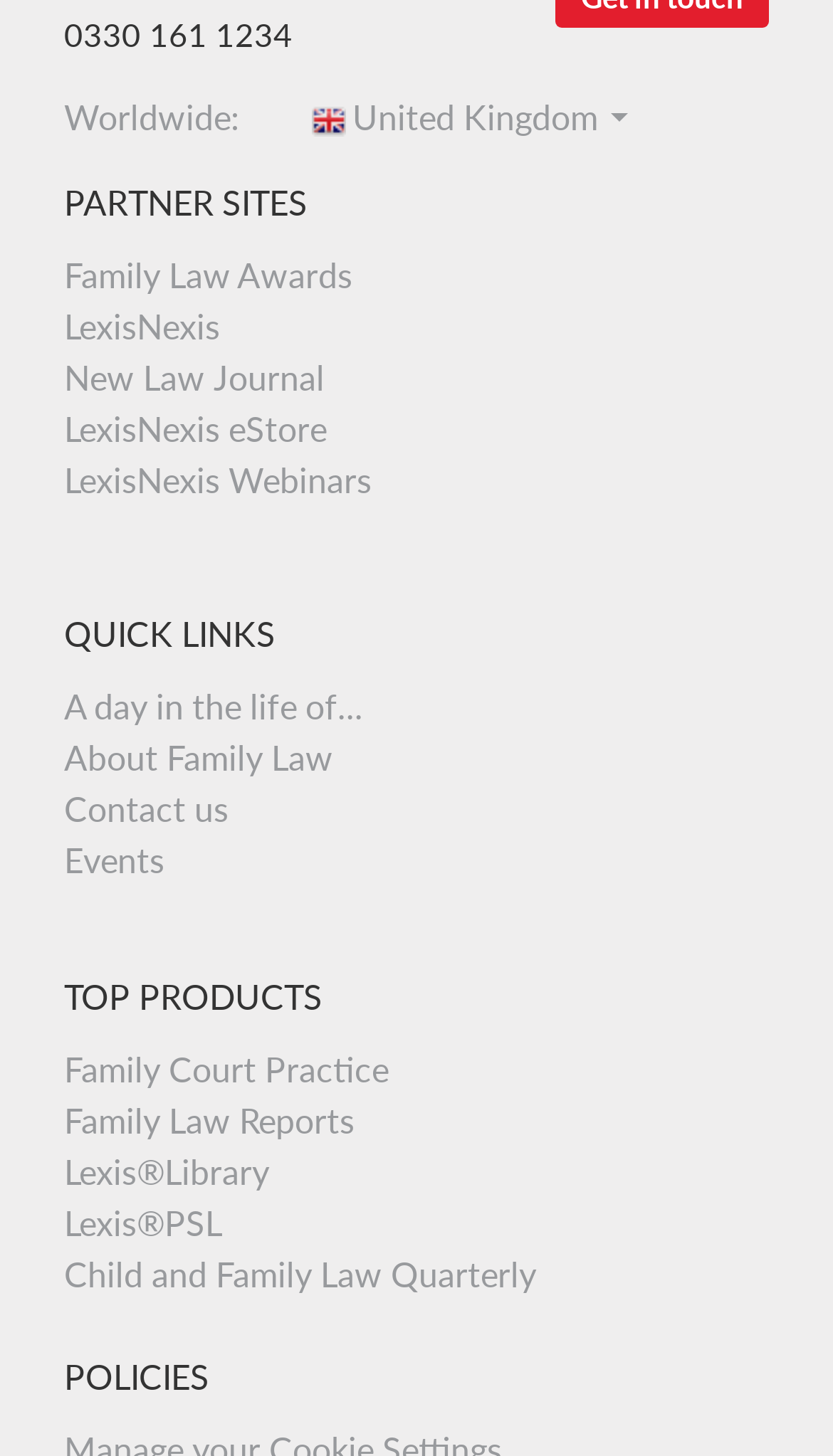What is the phone number displayed?
Make sure to answer the question with a detailed and comprehensive explanation.

The phone number is displayed at the top of the webpage, inside a StaticText element with bounding box coordinates [0.077, 0.01, 0.351, 0.037].